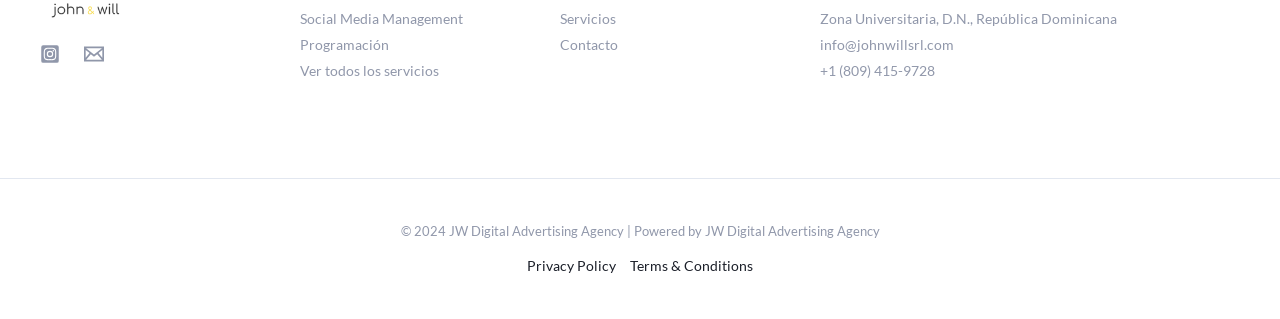What is the company's email address?
Please provide a single word or phrase as the answer based on the screenshot.

info@johnwillsrl.com